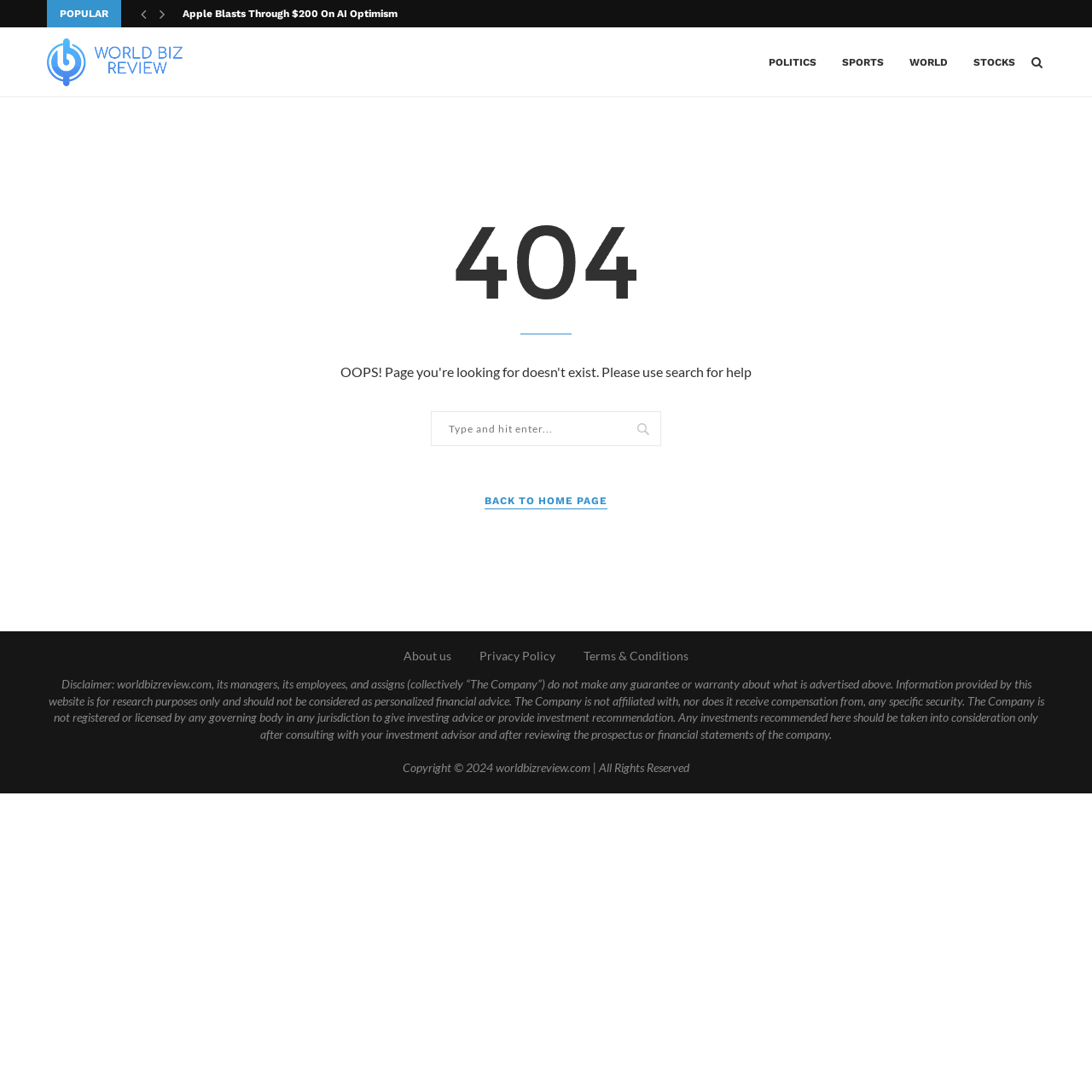Locate the bounding box coordinates of the area you need to click to fulfill this instruction: 'Search for something'. The coordinates must be in the form of four float numbers ranging from 0 to 1: [left, top, right, bottom].

[0.043, 0.376, 0.957, 0.408]